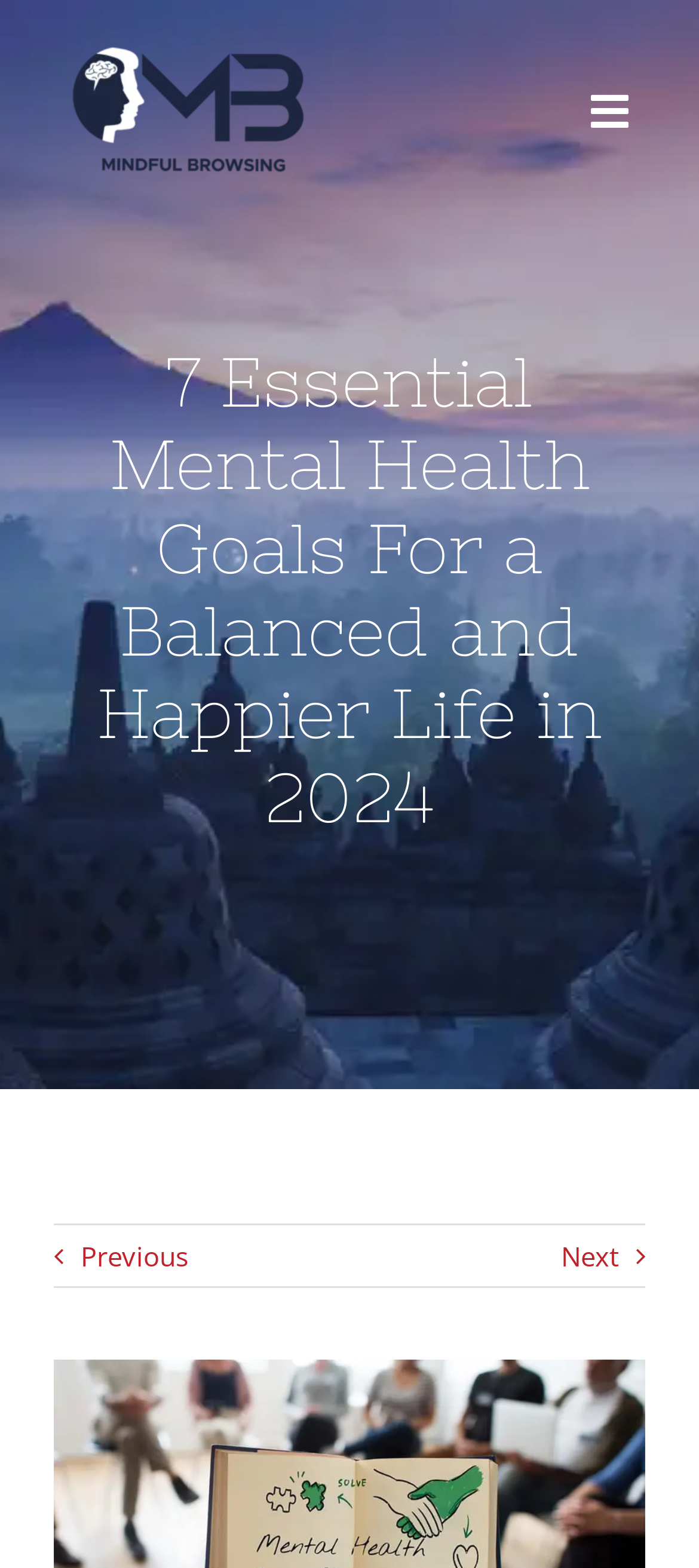Generate the text content of the main headline of the webpage.

7 Essential Mental Health Goals For a Balanced and Happier Life in 2024